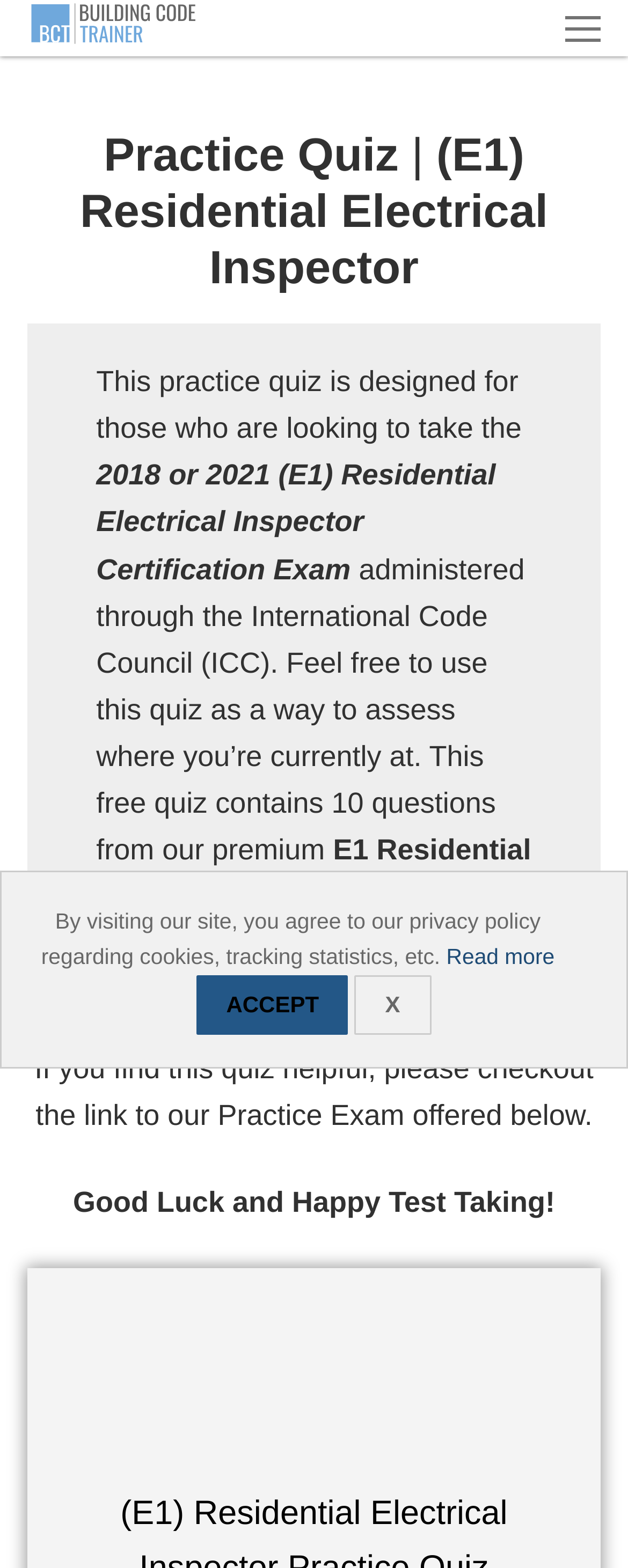By analyzing the image, answer the following question with a detailed response: What is the purpose of this practice quiz?

The purpose of this practice quiz is to assess one's knowledge and understanding of the 2015 (E1) Residential Electrical Inspector Certification Exam, as stated in the webpage content.